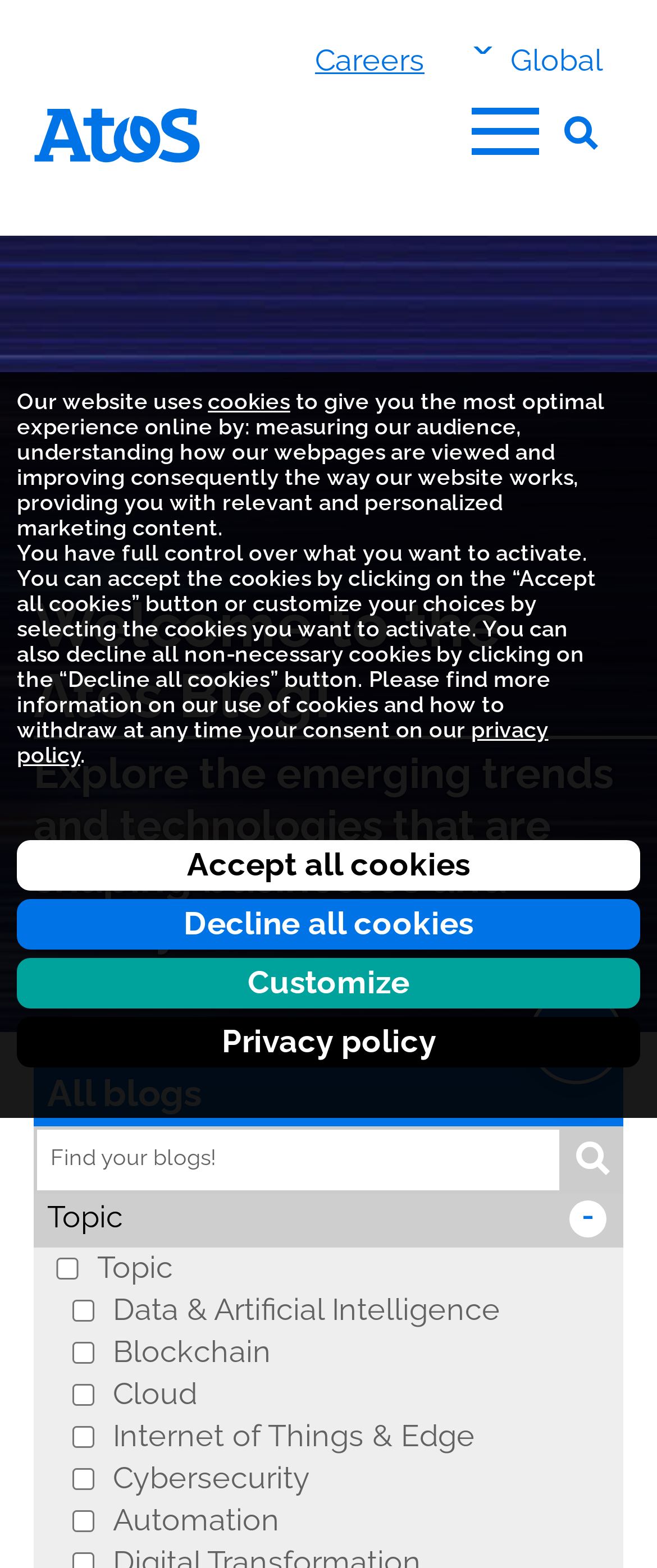What is the text on the button to close the popup?
Please look at the screenshot and answer using one word or phrase.

X